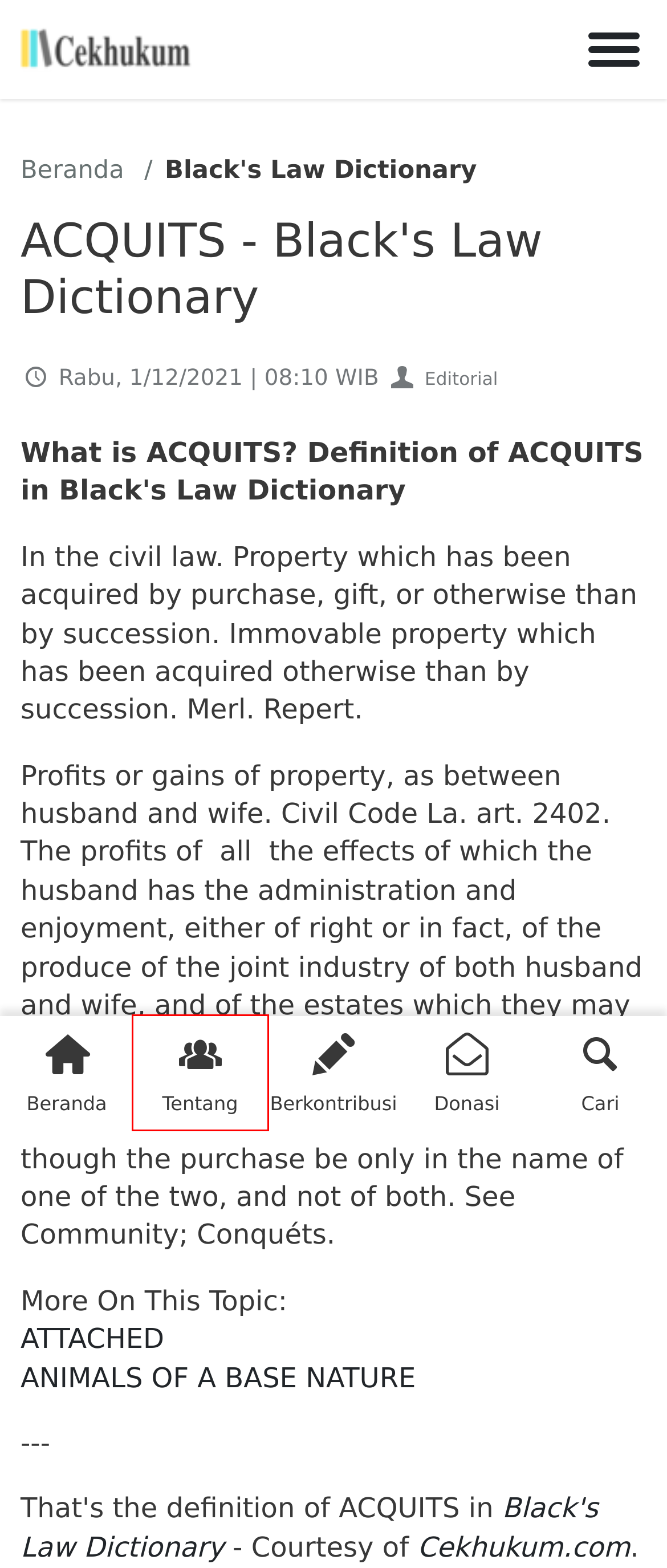Given a webpage screenshot featuring a red rectangle around a UI element, please determine the best description for the new webpage that appears after the element within the bounding box is clicked. The options are:
A. Donasi - Cekhukum.com
B. About Us - Cekhukum.com
C. Cekhukum.com - Referensi dan Kamus Hukum
D. ANIMALS OF A BASE NATURE - Black's Law Dictionary - Cekhukum.com
E. Editorial - Cekhukum.com
F. Black's Law Dictionary - Cekhukum.com
G. Contribution - Cekhukum.com
H. ATTACHED - Black's Law Dictionary - Cekhukum.com

B